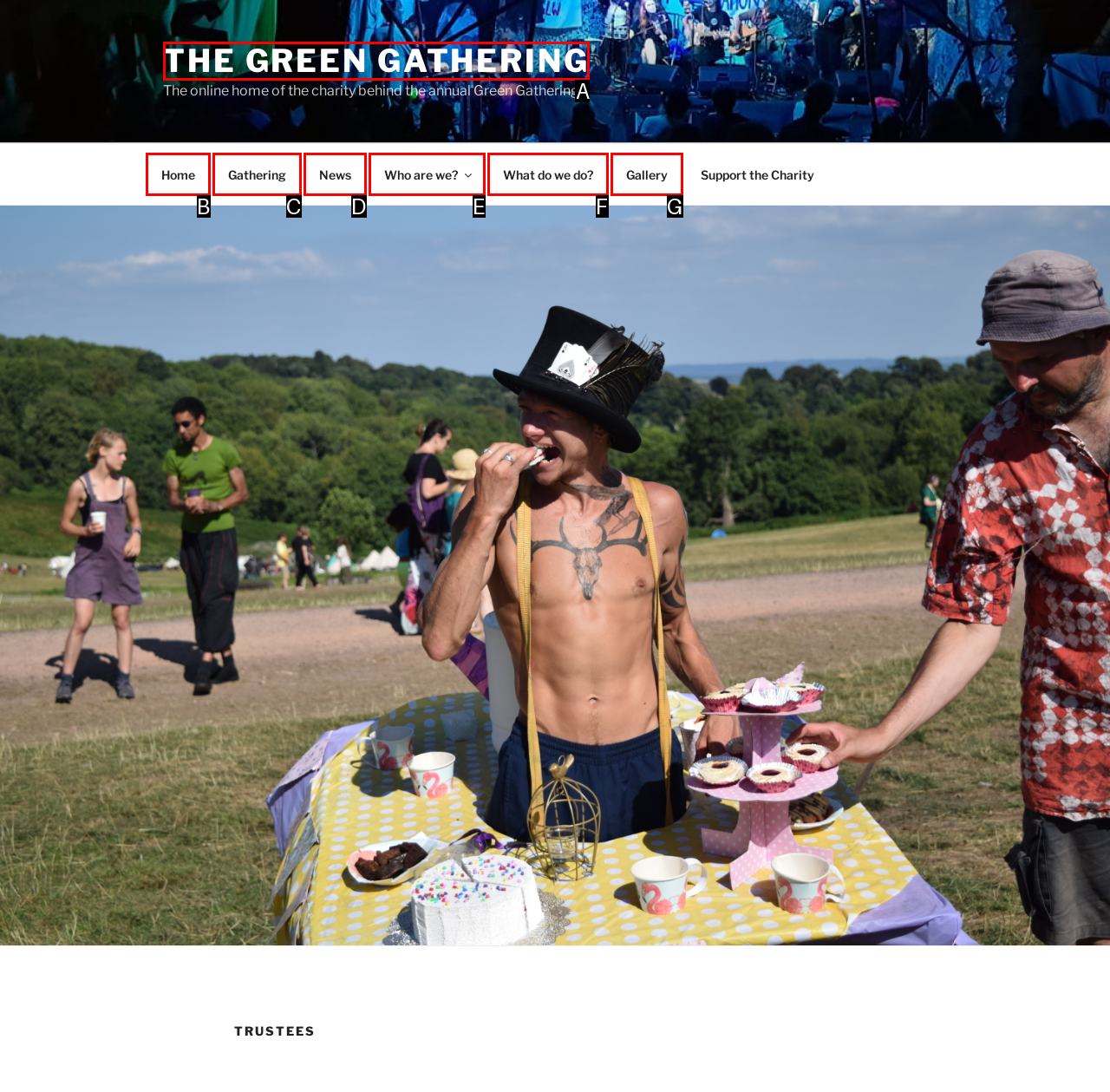Choose the HTML element that corresponds to the description: What do we do?
Provide the answer by selecting the letter from the given choices.

F